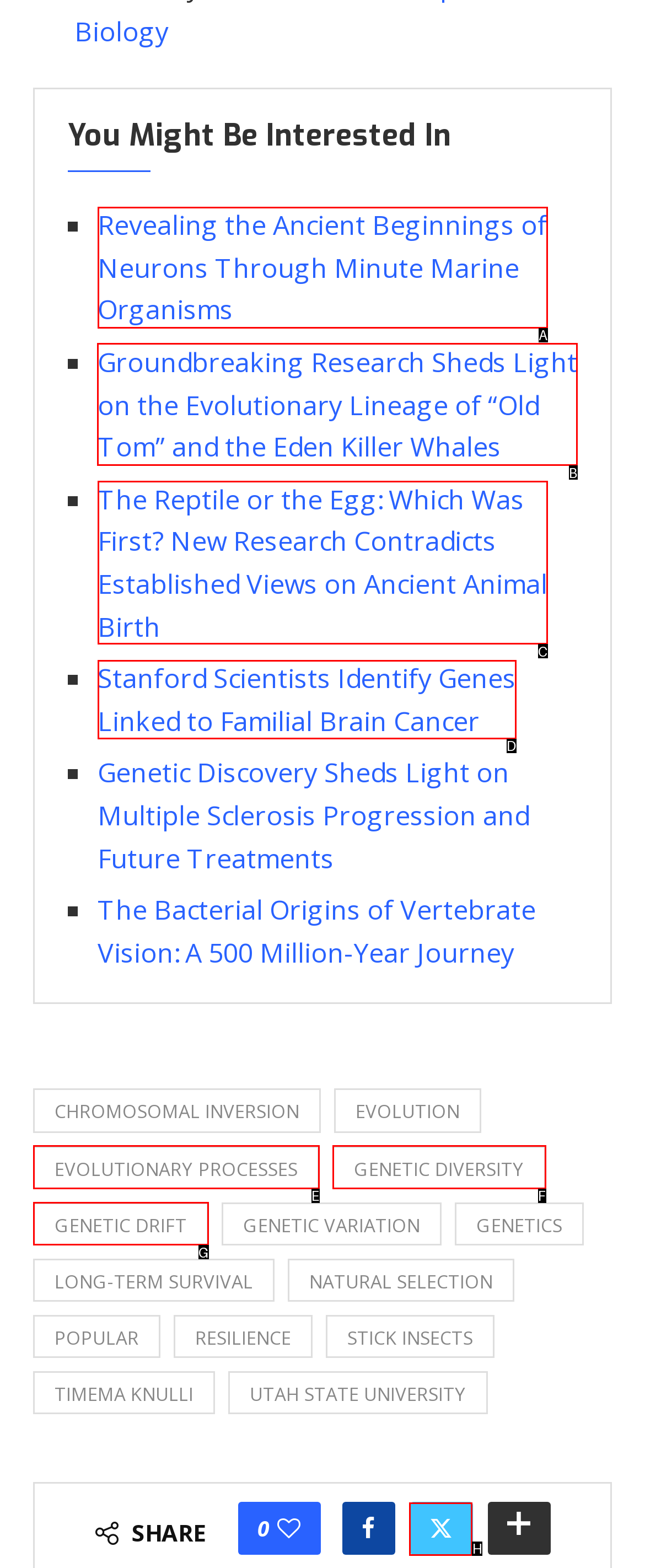Which HTML element should be clicked to perform the following task: Explore the research on the evolutionary lineage of 'Old Tom' and the Eden killer whales
Reply with the letter of the appropriate option.

B